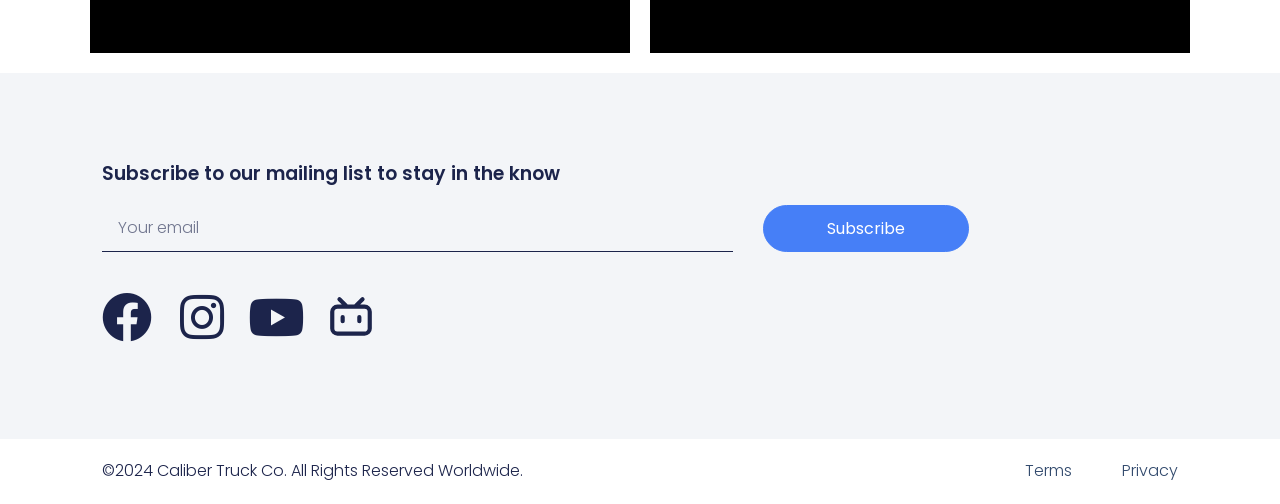Extract the bounding box coordinates for the UI element described as: "Instagram".

[0.138, 0.58, 0.177, 0.679]